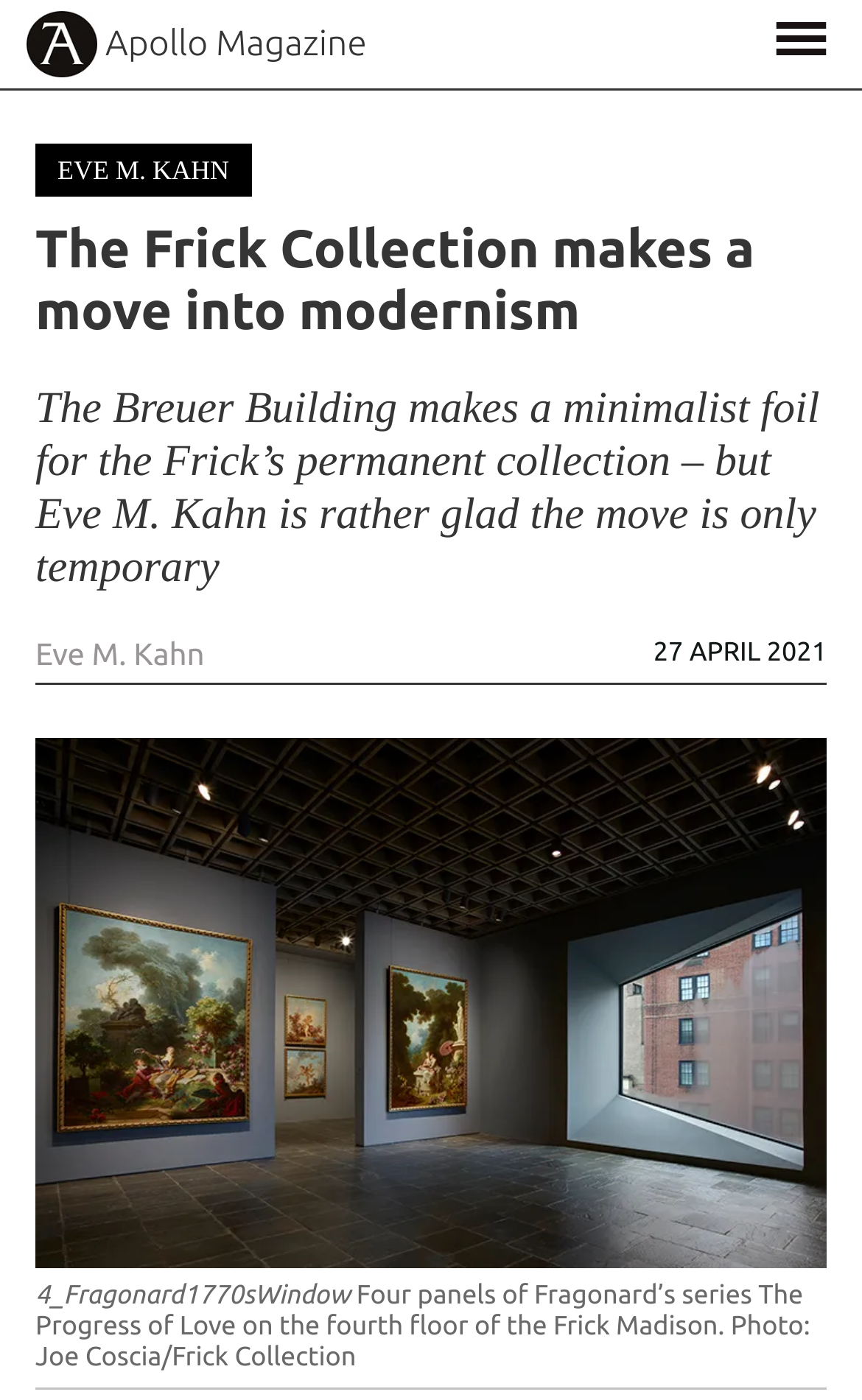What is the author of the article?
Using the image provided, answer with just one word or phrase.

EVE M. KAHN